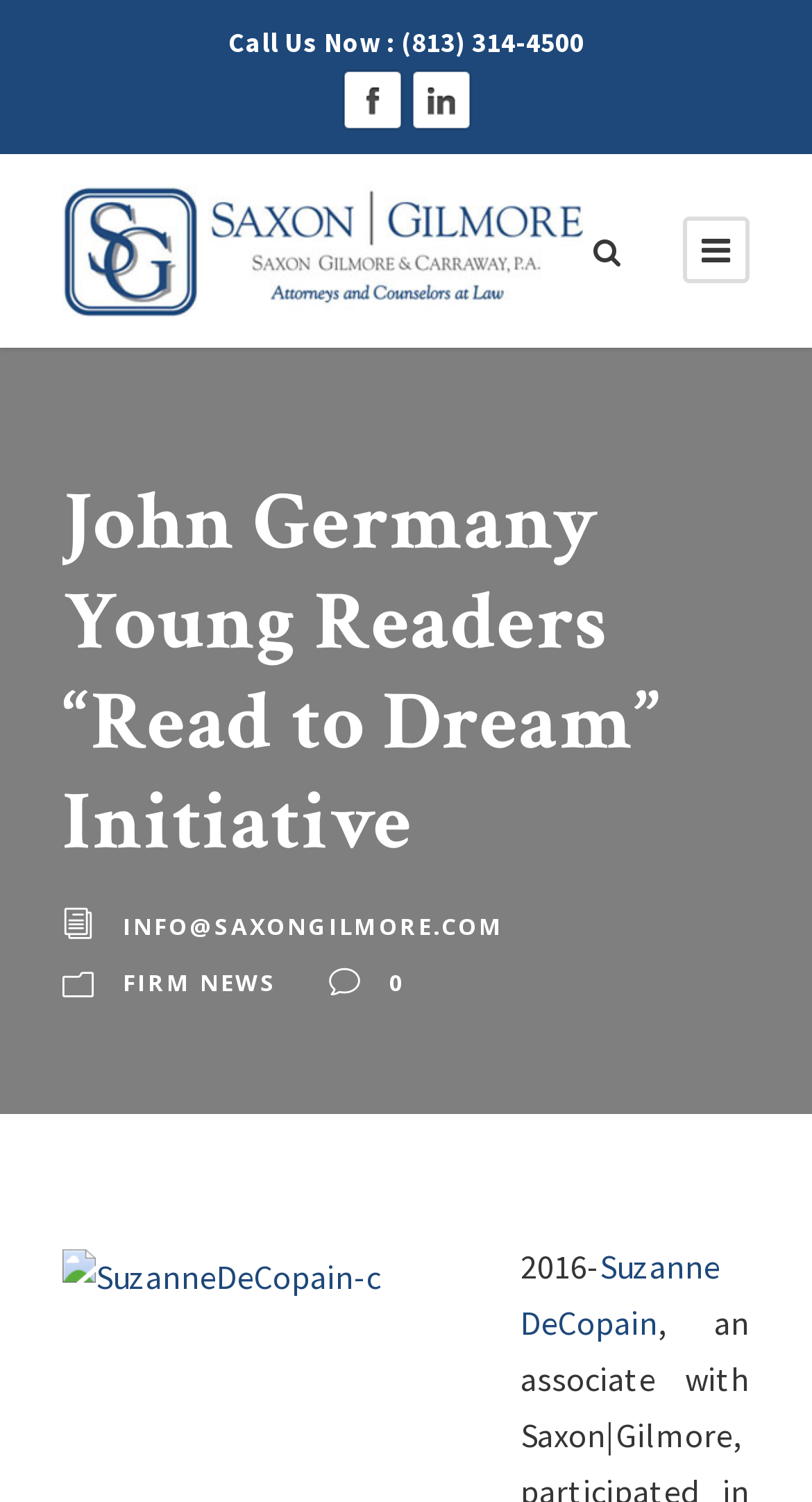Using the given element description, provide the bounding box coordinates (top-left x, top-left y, bottom-right x, bottom-right y) for the corresponding UI element in the screenshot: jewelry

None